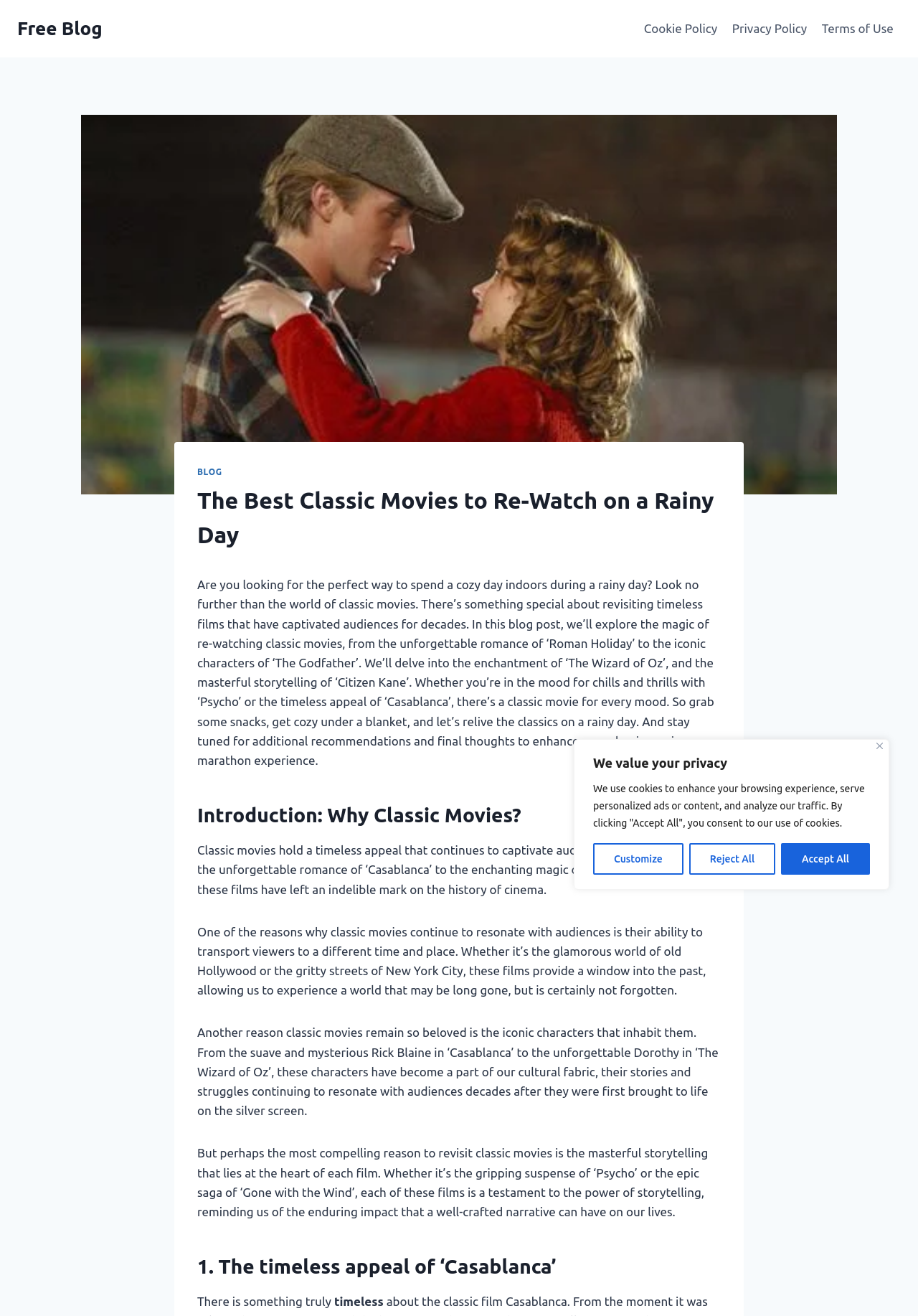Which classic movie is mentioned as an example of epic saga?
Please provide a single word or phrase as the answer based on the screenshot.

Gone with the Wind